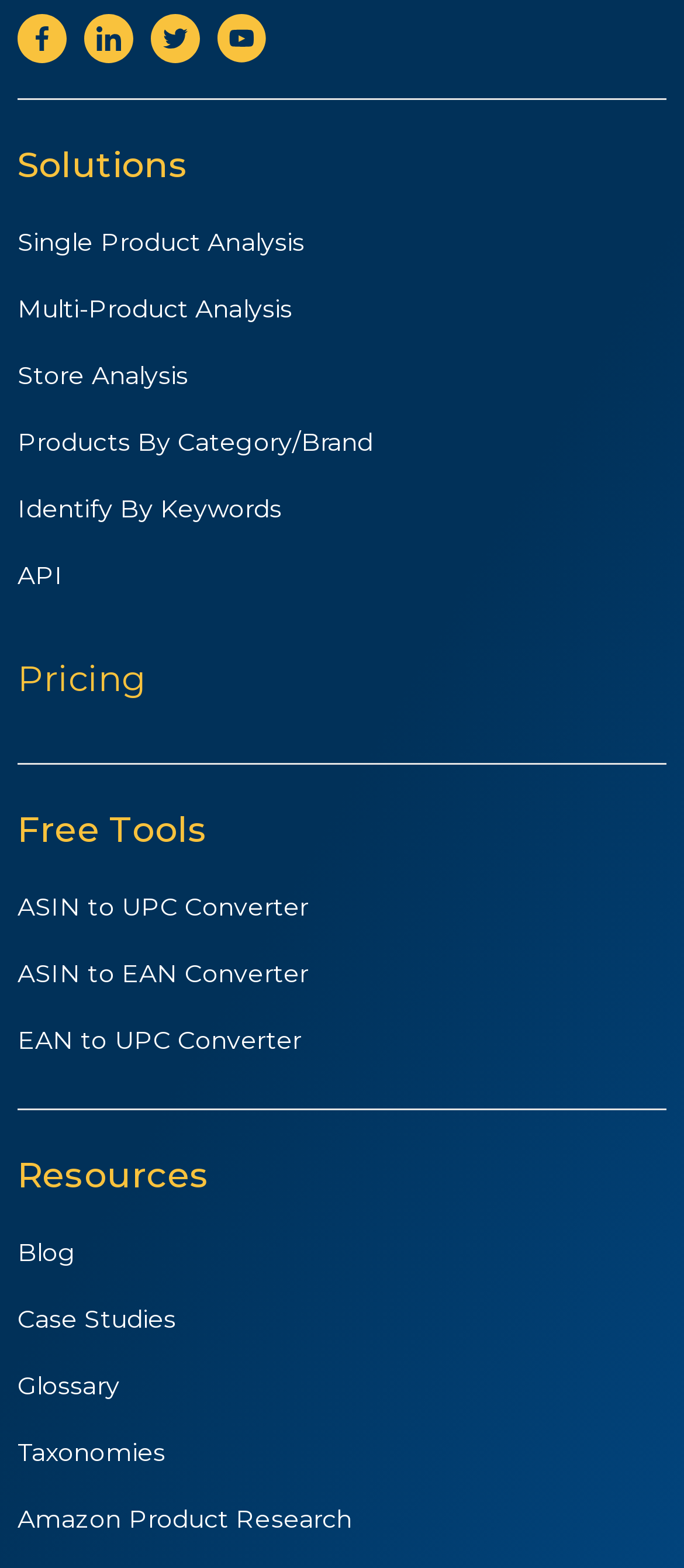Please answer the following query using a single word or phrase: 
How many main categories are available?

4